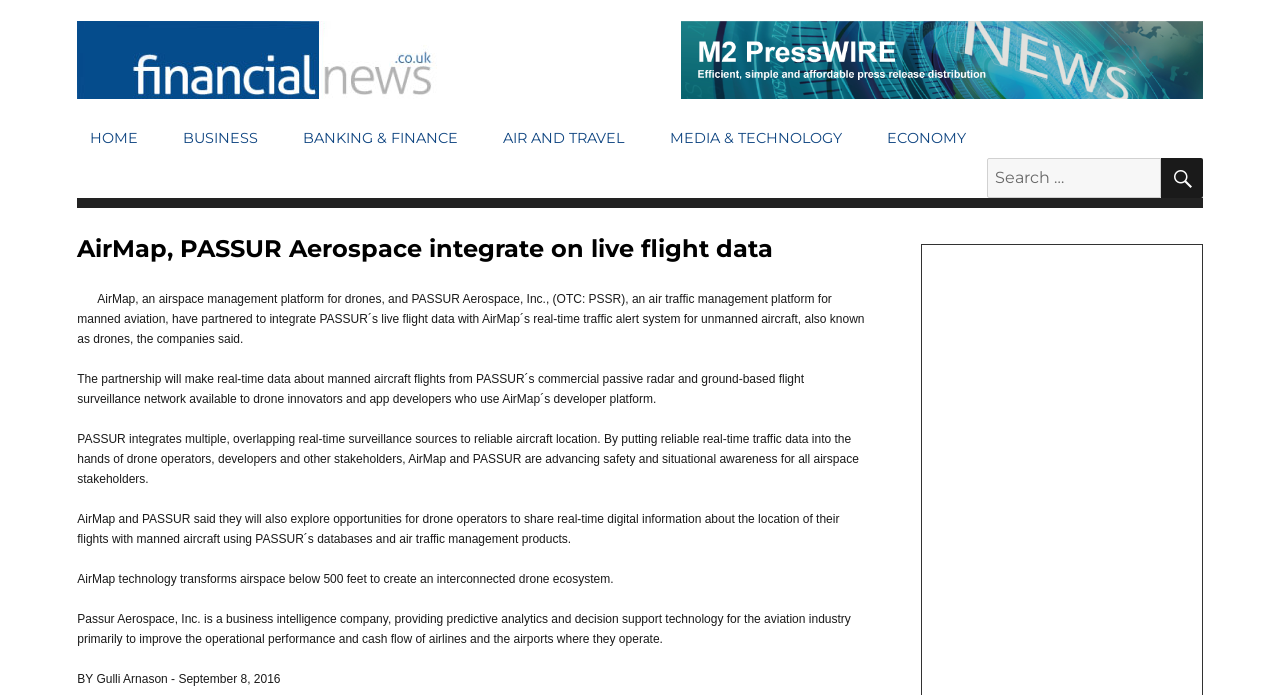Identify the bounding box coordinates of the region I need to click to complete this instruction: "go to Facebook".

None